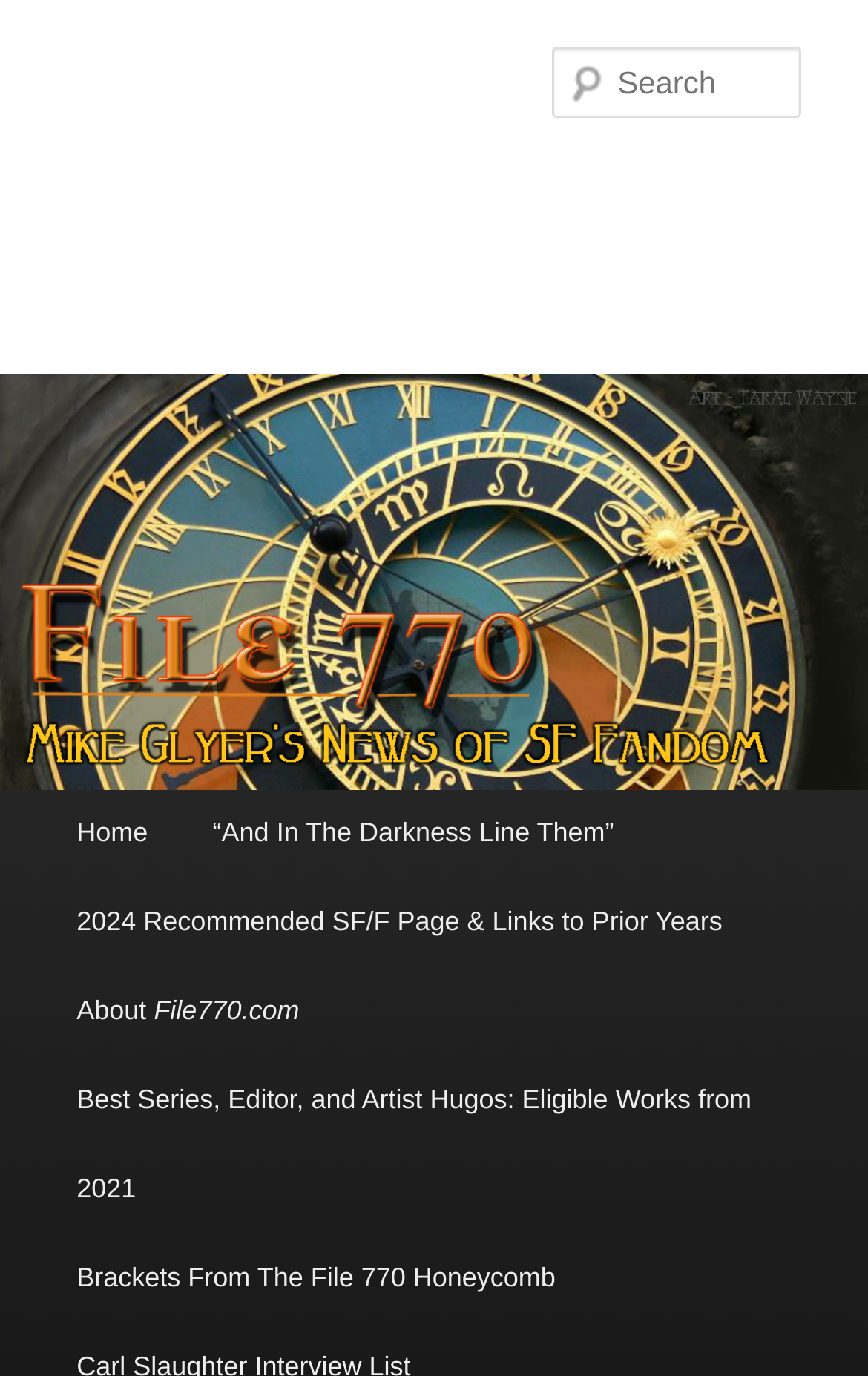Determine the bounding box coordinates for the clickable element to execute this instruction: "search for something". Provide the coordinates as four float numbers between 0 and 1, i.e., [left, top, right, bottom].

[0.637, 0.034, 0.924, 0.086]